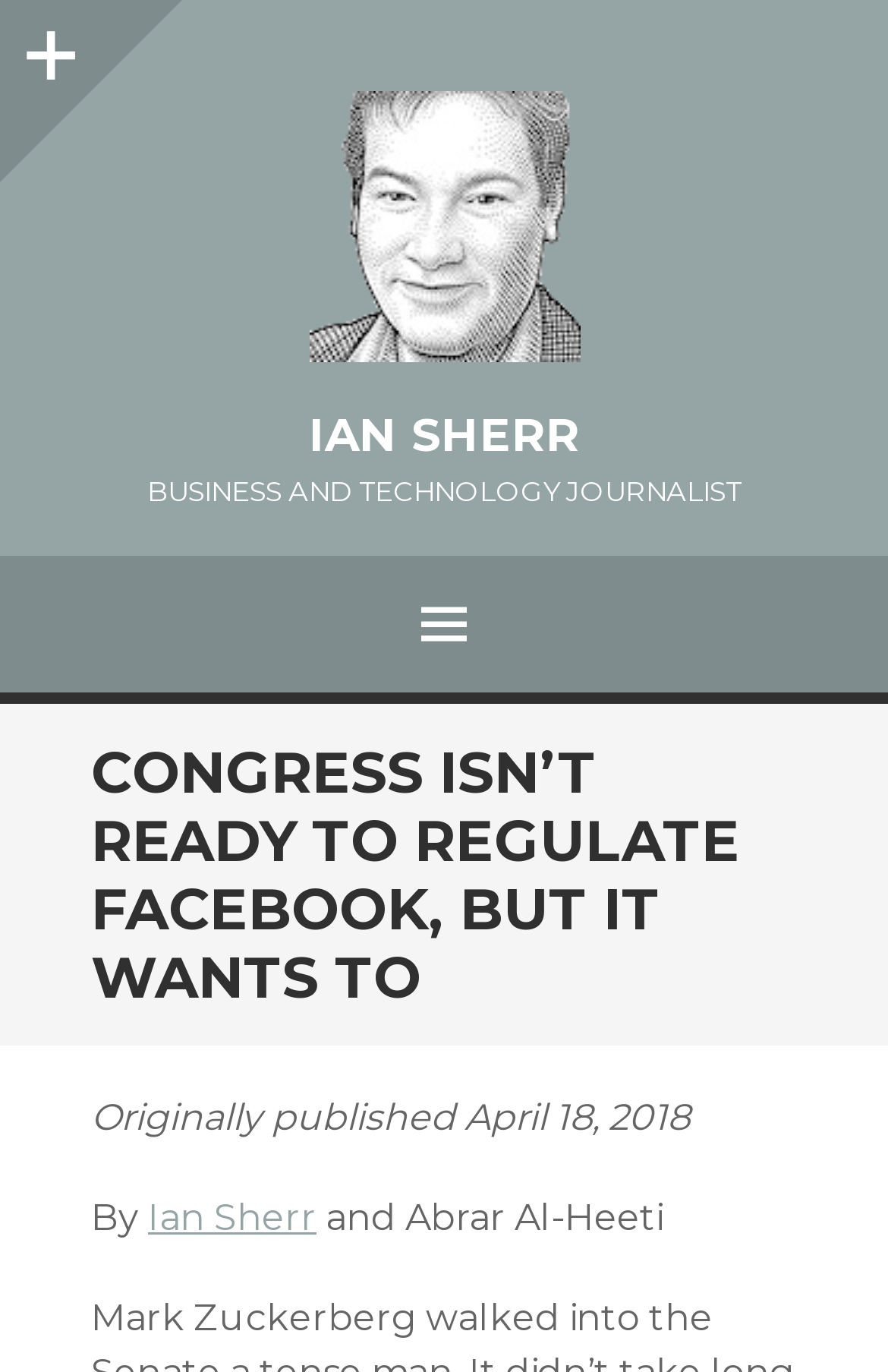Identify the bounding box for the given UI element using the description provided. Coordinates should be in the format (top-left x, top-left y, bottom-right x, bottom-right y) and must be between 0 and 1. Here is the description: Ian Sherr

[0.347, 0.297, 0.653, 0.337]